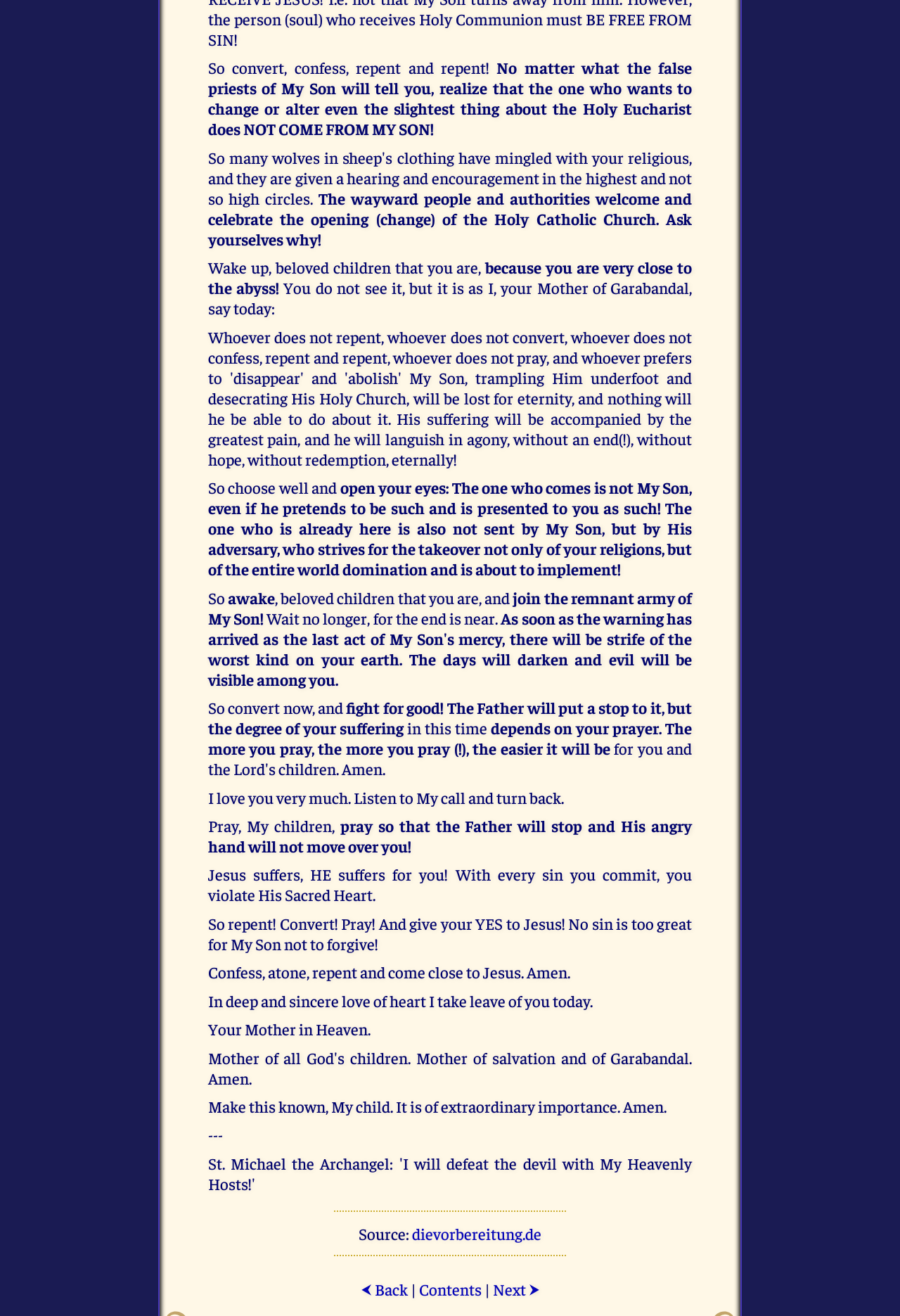What is the main theme of this webpage?
Please use the image to provide a one-word or short phrase answer.

Religion